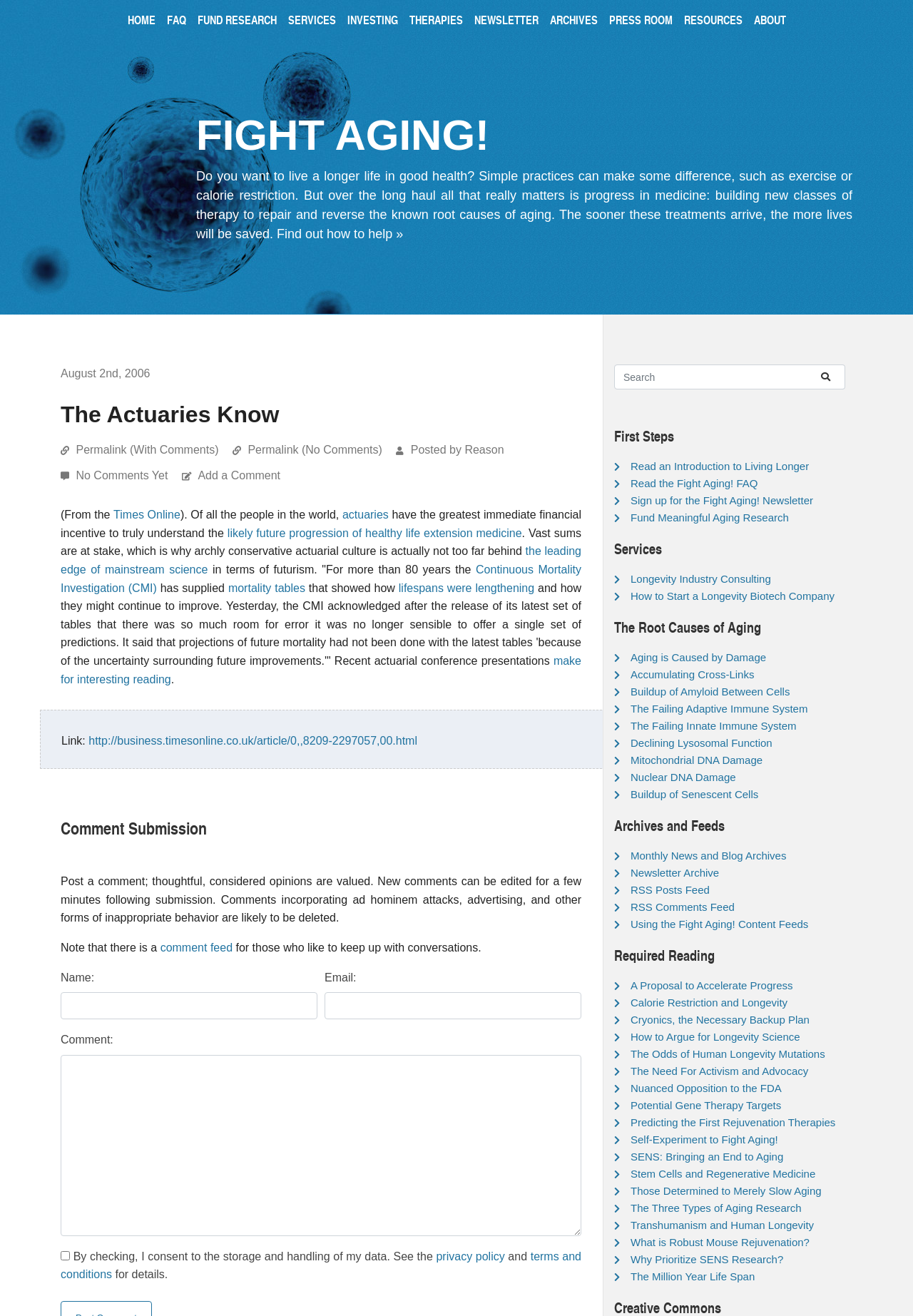Extract the bounding box coordinates for the UI element described as: "Permalink (With Comments)".

[0.083, 0.337, 0.251, 0.346]